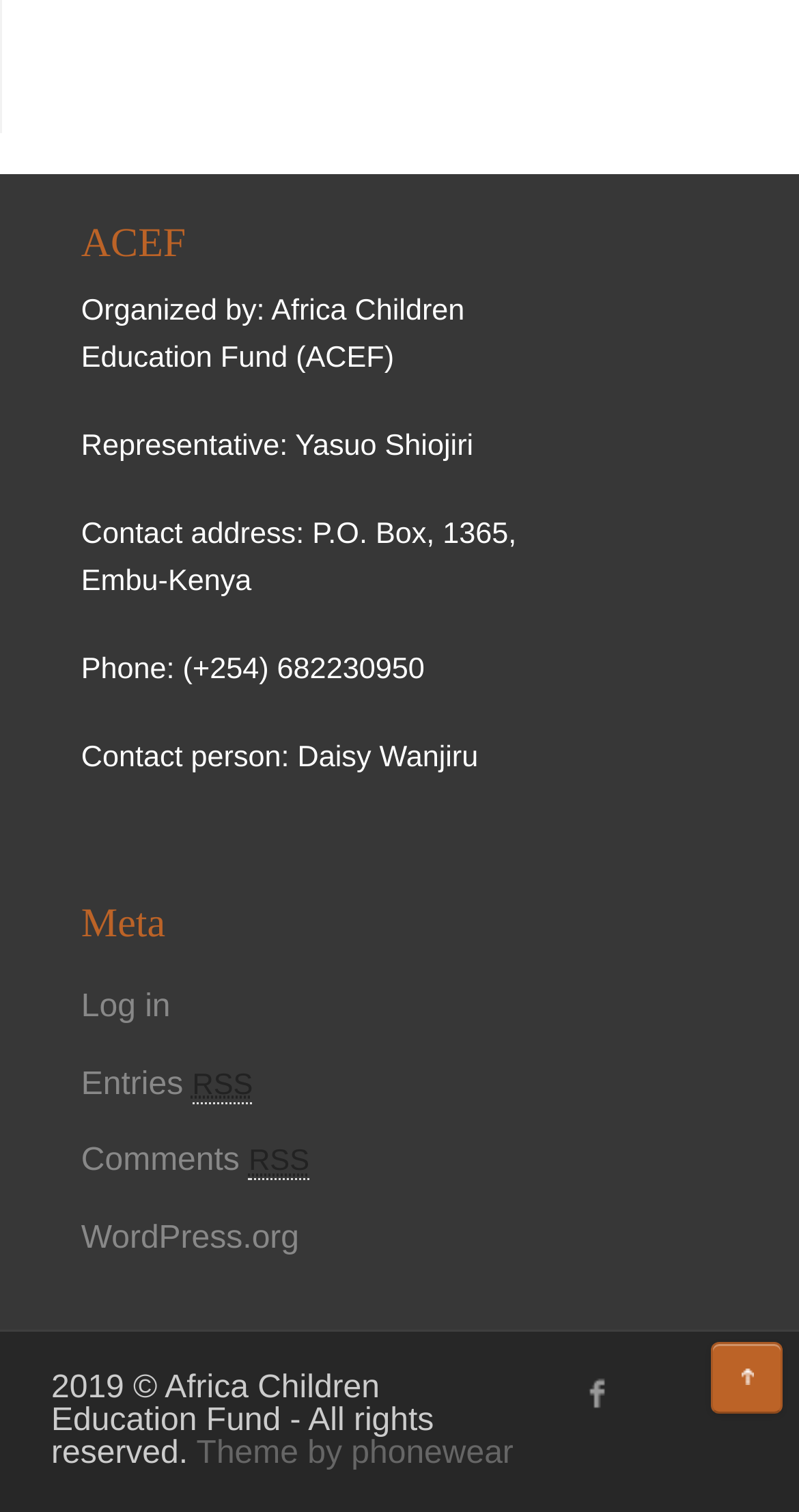Provide a short answer to the following question with just one word or phrase: What is the copyright year?

2019